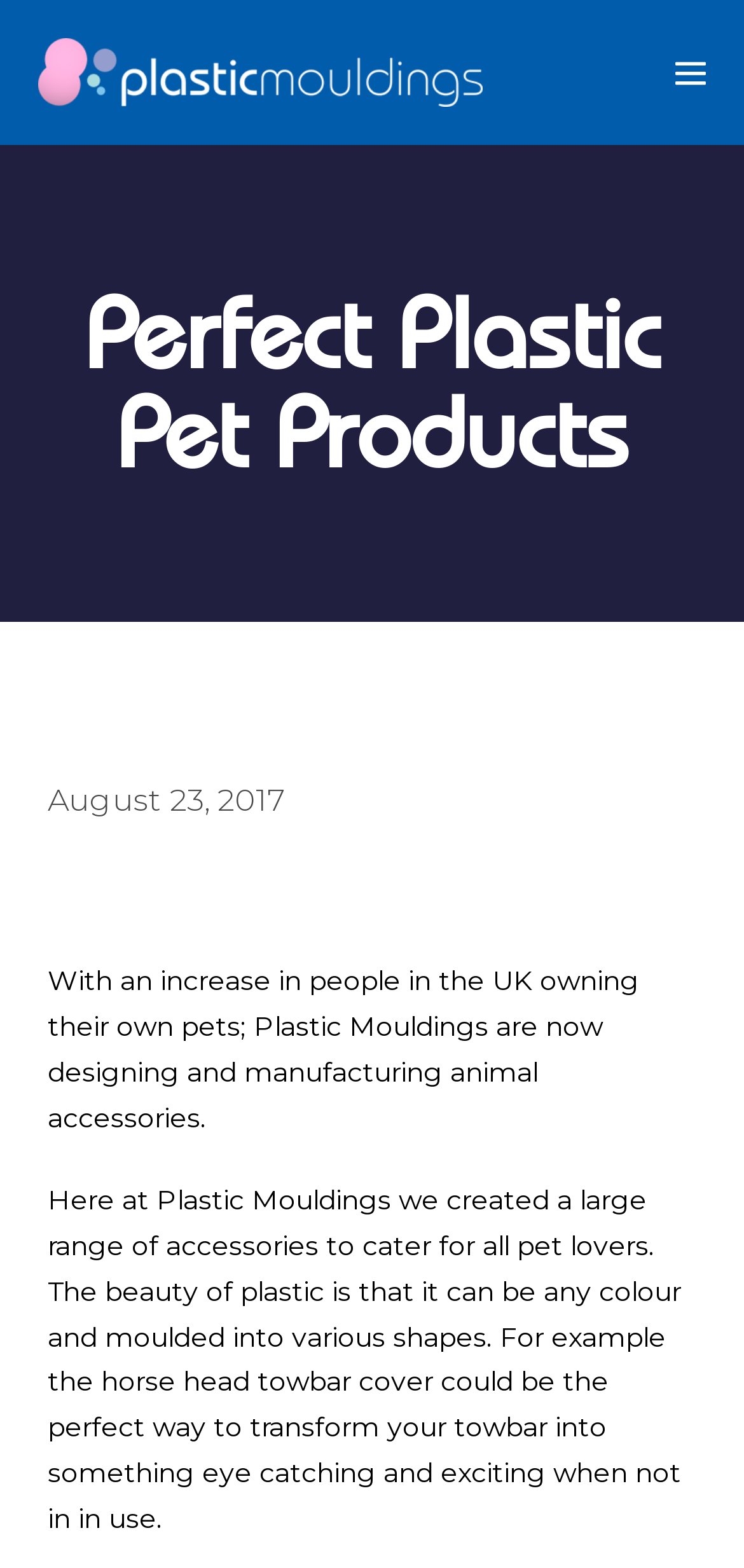Please provide a detailed answer to the question below based on the screenshot: 
When was the content last updated?

The last update date can be found in the link element, which contains the text 'August 23, 2017'.